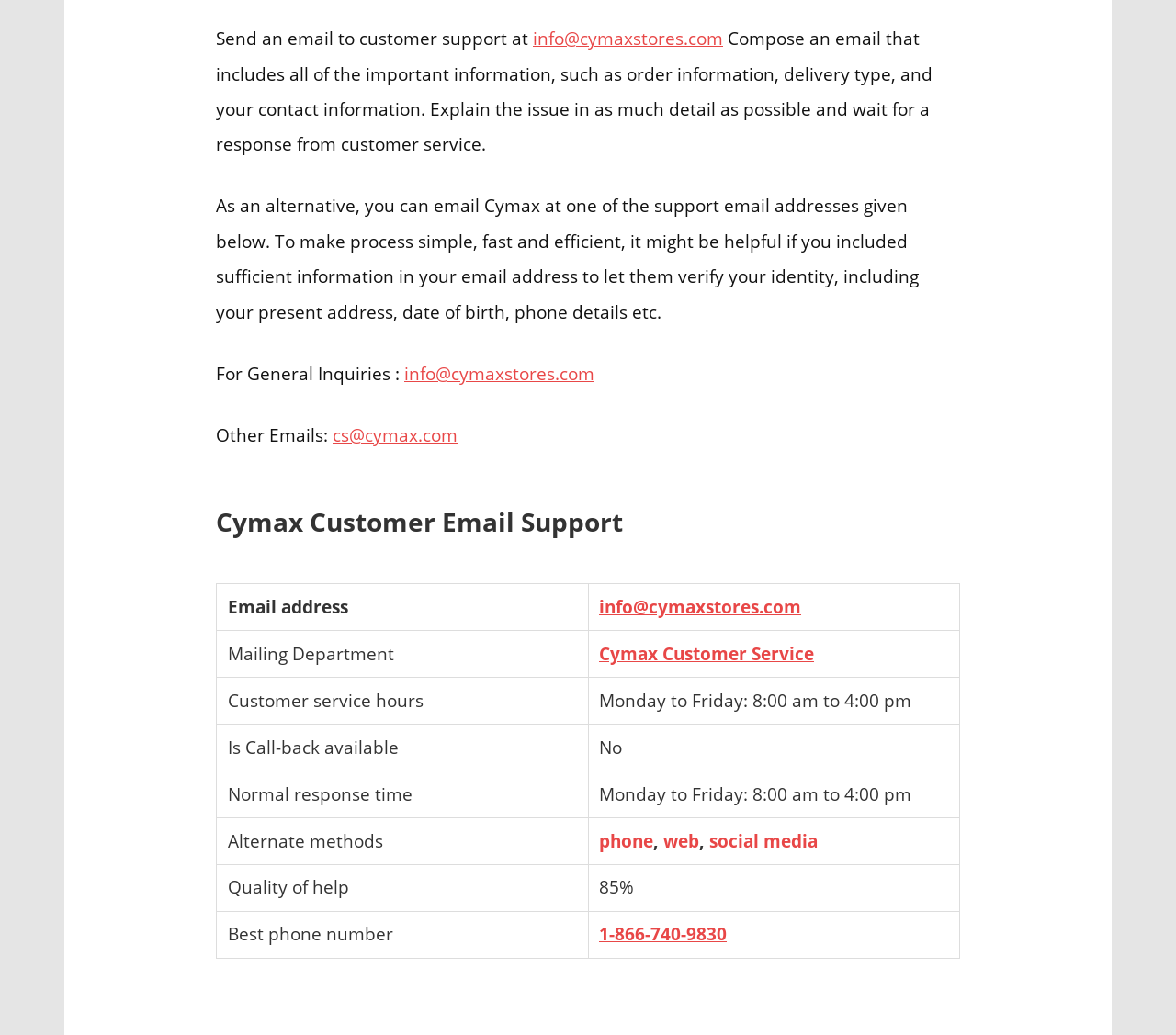Please identify the bounding box coordinates of the element that needs to be clicked to perform the following instruction: "Click on 'General News'".

None